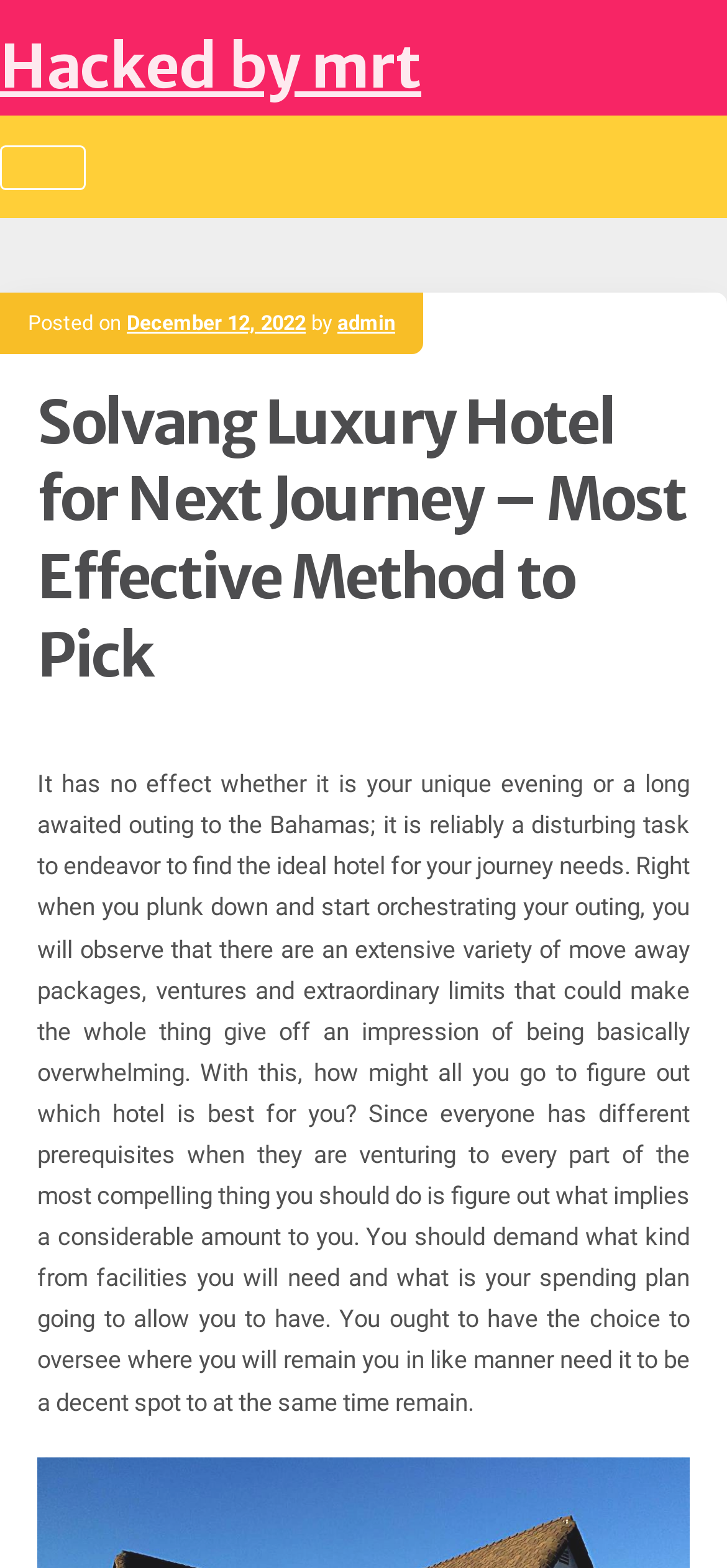What is the tone of the post?
Using the visual information, respond with a single word or phrase.

Informative